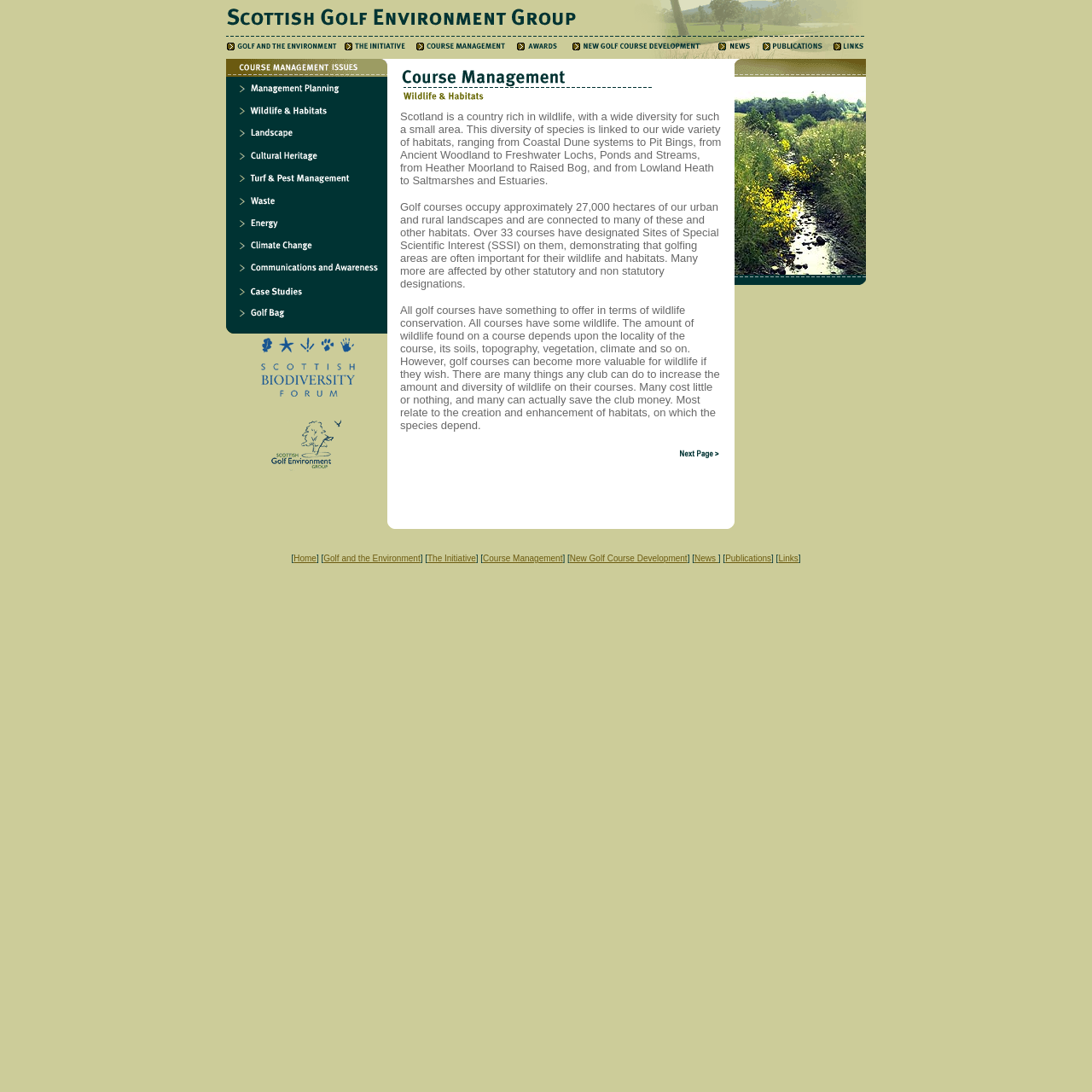Identify the bounding box coordinates for the element you need to click to achieve the following task: "Click on Golf and the Environment". Provide the bounding box coordinates as four float numbers between 0 and 1, in the form [left, top, right, bottom].

[0.207, 0.043, 0.312, 0.056]